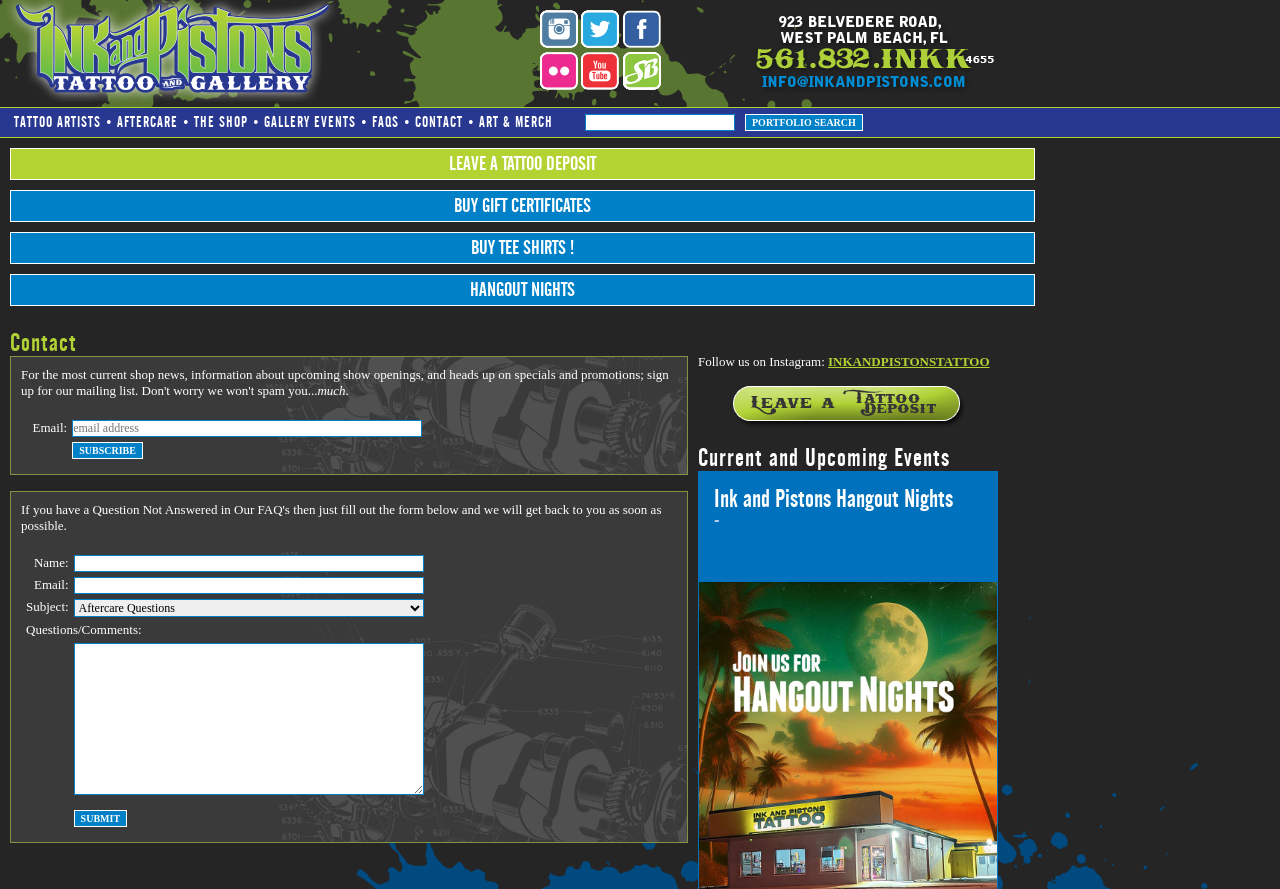Provide the bounding box coordinates of the section that needs to be clicked to accomplish the following instruction: "Leave a tattoo deposit."

[0.351, 0.173, 0.466, 0.196]